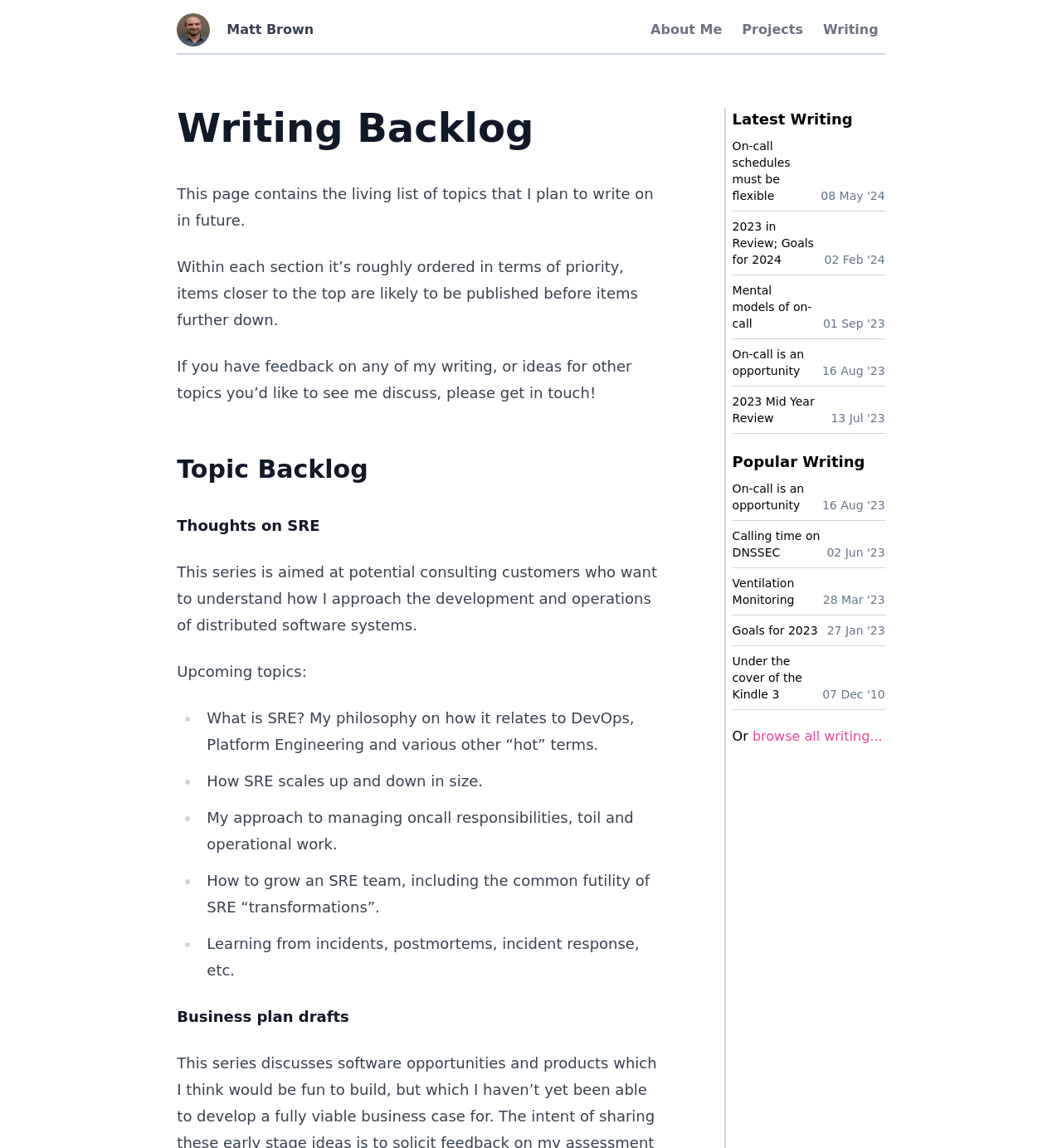Identify the bounding box coordinates of the section to be clicked to complete the task described by the following instruction: "Browse all writing". The coordinates should be four float numbers between 0 and 1, formatted as [left, top, right, bottom].

[0.708, 0.62, 0.831, 0.648]